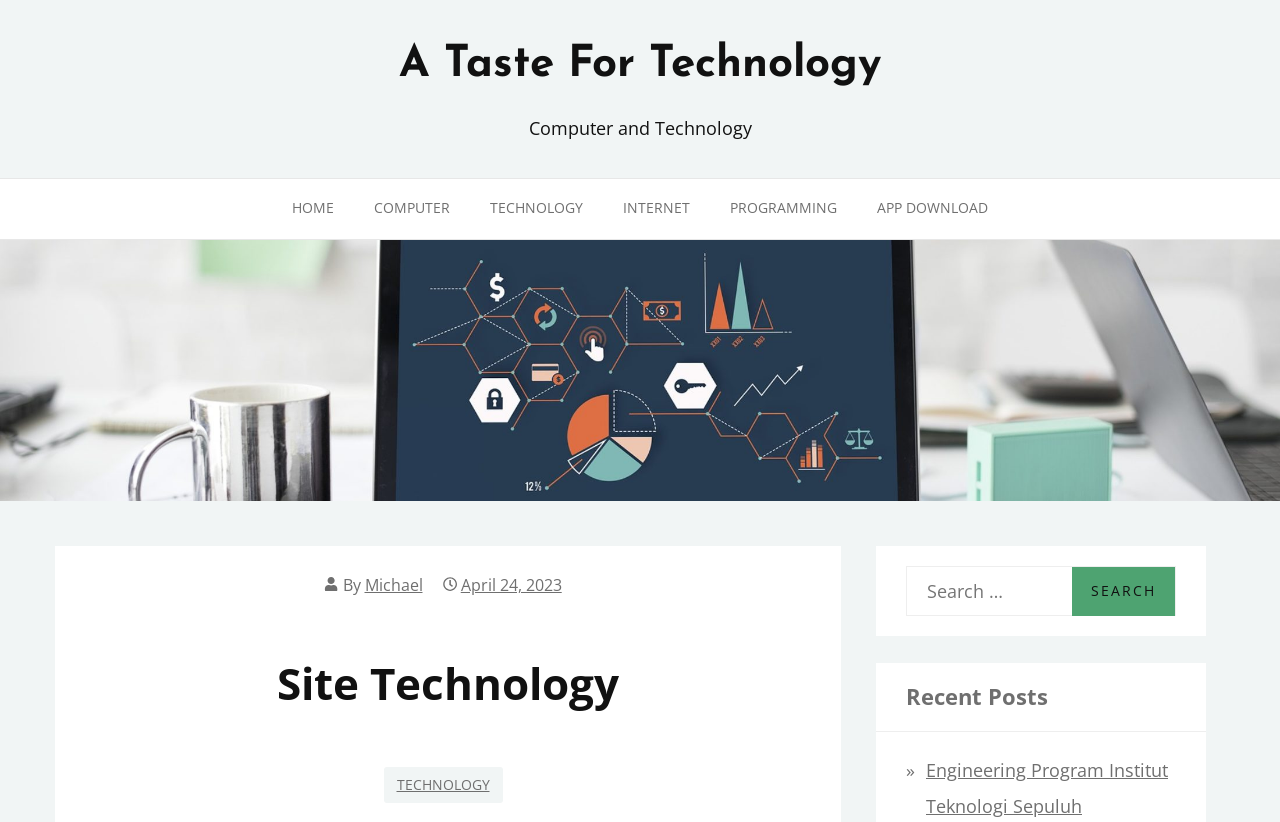Identify the bounding box coordinates of the area you need to click to perform the following instruction: "read recent posts".

[0.684, 0.807, 0.942, 0.891]